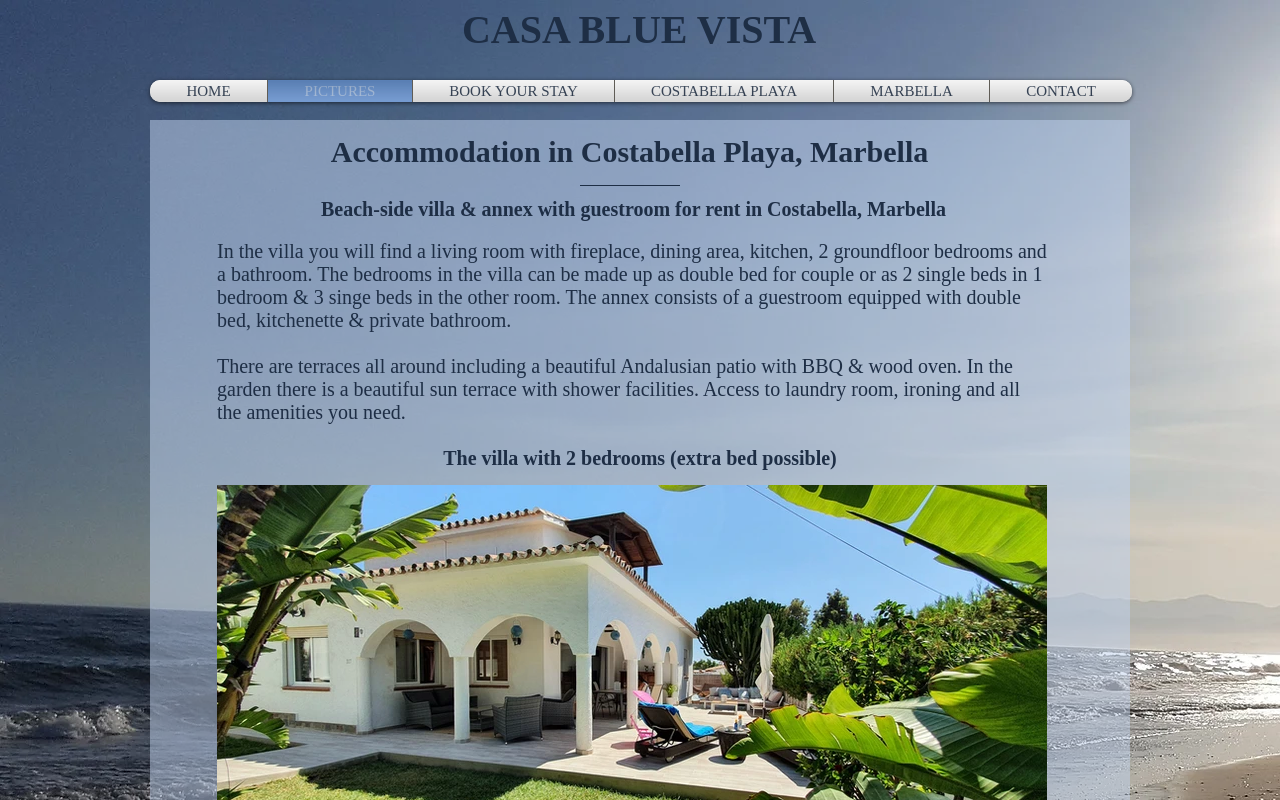Elaborate on the webpage's design and content in a detailed caption.

The webpage is about a beach-side villa for rent in Marbella, specifically located near Costabella Playa. At the top, there is a heading "CASA BLUE VISTA" followed by a navigation menu with links to different sections of the website, including "HOME", "PICTURES", "BOOK YOUR STAY", "COSTABELLA PLAYA", "MARBELLA", and "CONTACT".

Below the navigation menu, there is a heading "Accommodation in Costabella Playa, Marbella" followed by a brief description of the villa, stating that it's a beach-side villa and annex with a guestroom for rent in Costabella, Marbella.

The webpage then provides a detailed description of the villa's interior, mentioning a living room with a fireplace, dining area, kitchen, 2 ground-floor bedrooms, and a bathroom. It also describes the annex, which consists of a guestroom equipped with a double bed, kitchenette, and private bathroom.

Further down, the webpage describes the villa's outdoor features, including terraces all around, a beautiful Andalusian patio with BBQ and wood oven, and a sun terrace with shower facilities in the garden. Additionally, it mentions access to laundry room, ironing, and all the necessary amenities.

Finally, the webpage highlights that the villa has 2 bedrooms, with the possibility of an extra bed.